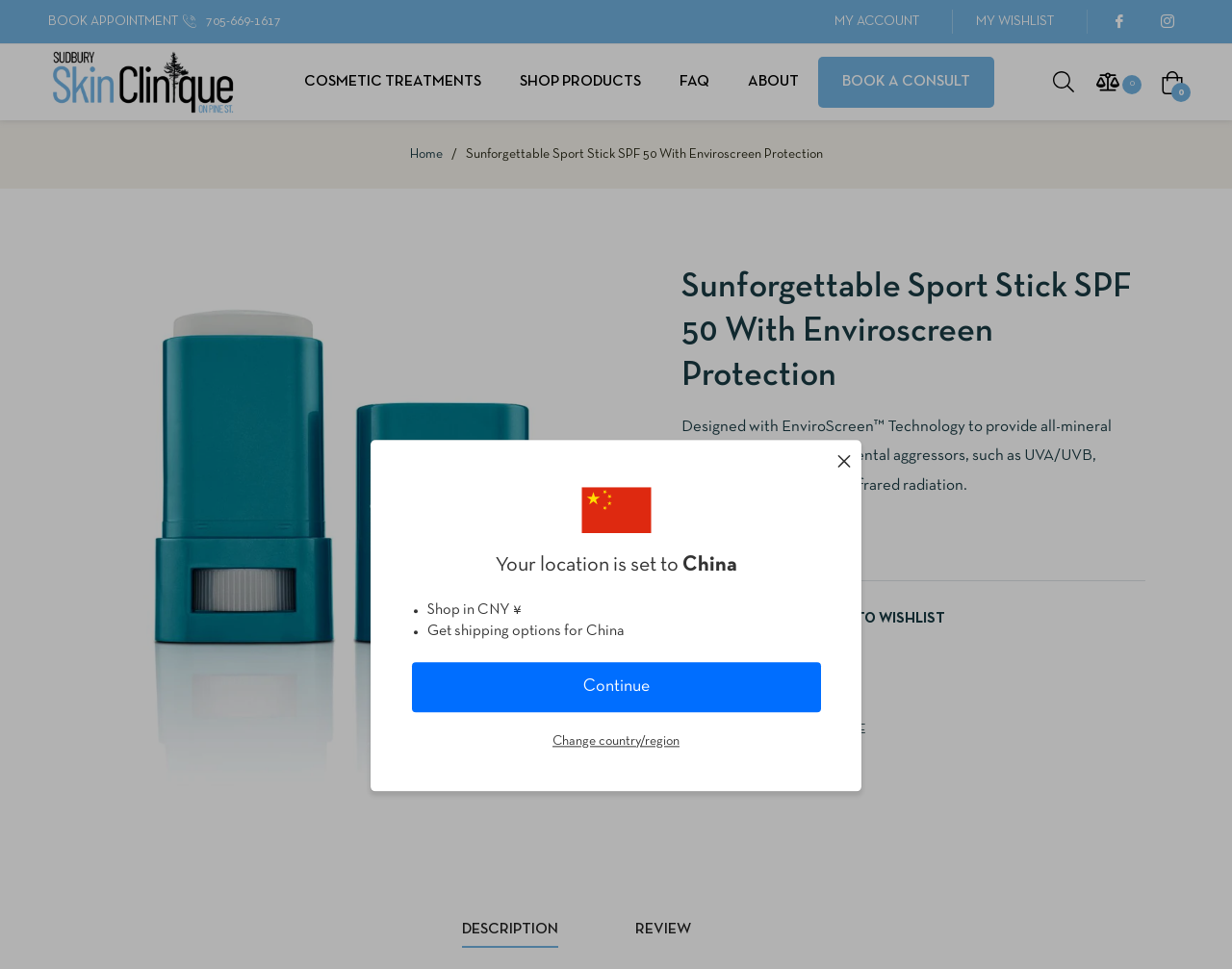Locate the bounding box coordinates of the element that should be clicked to fulfill the instruction: "Dismiss the location notification".

[0.679, 0.464, 0.691, 0.486]